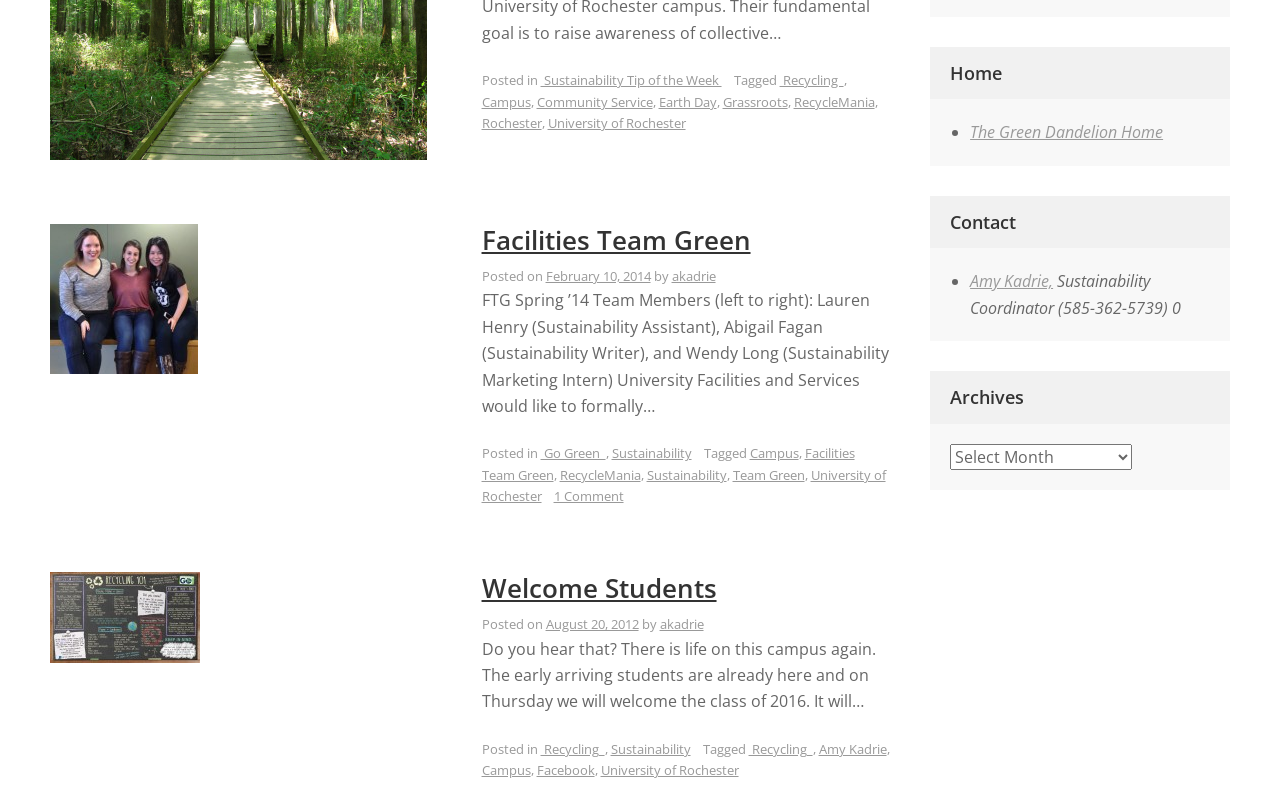What is the date of the second article?
Answer the question with a single word or phrase by looking at the picture.

August 20, 2012